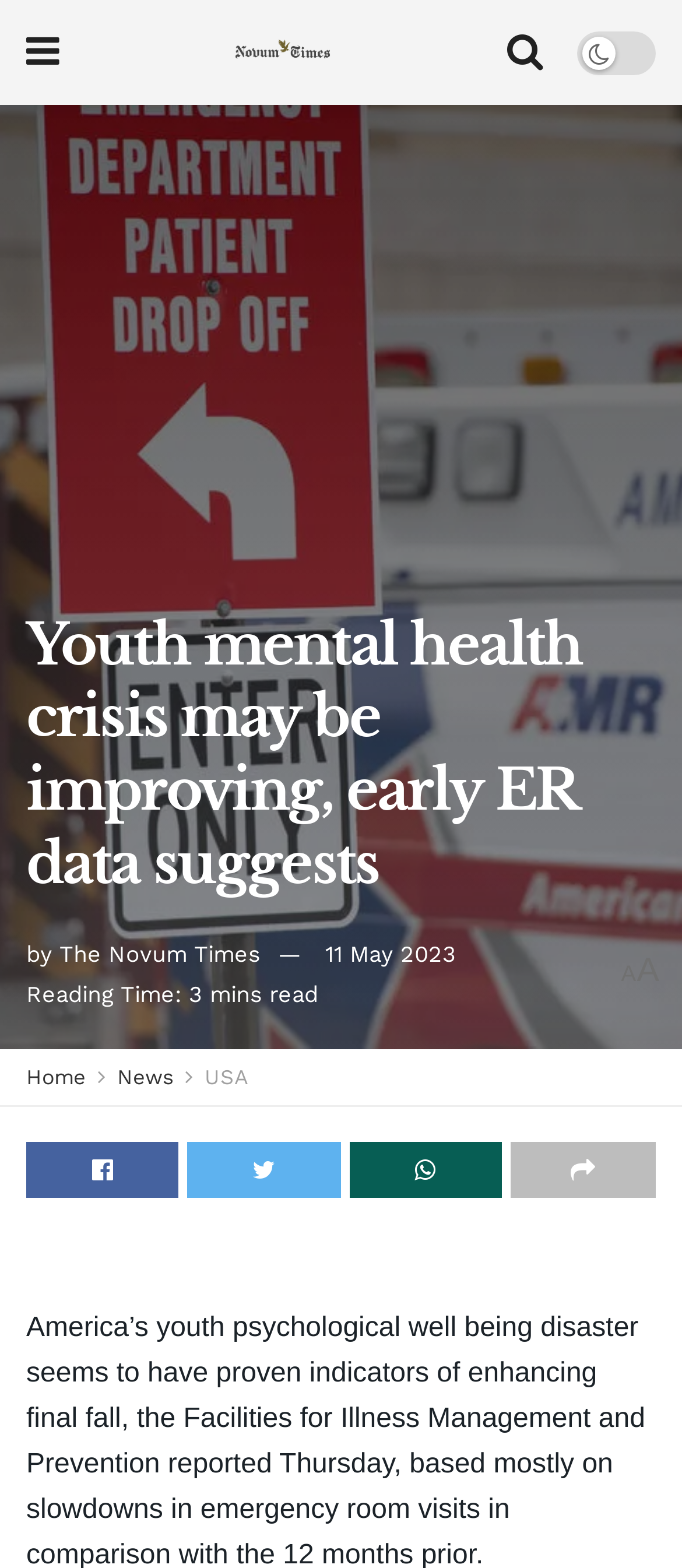Determine the bounding box coordinates for the UI element described. Format the coordinates as (top-left x, top-left y, bottom-right x, bottom-right y) and ensure all values are between 0 and 1. Element description: News

[0.172, 0.679, 0.254, 0.695]